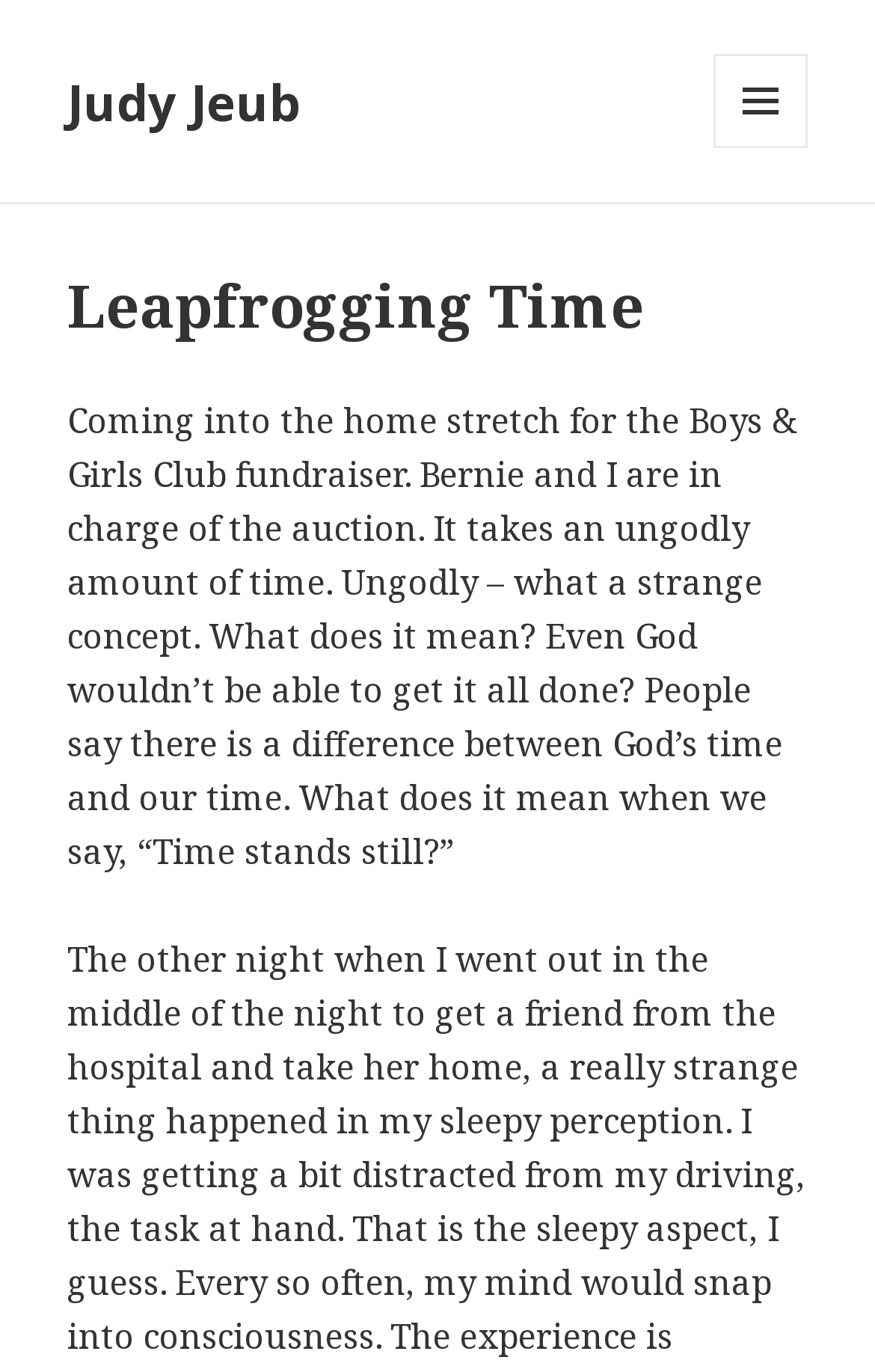Determine the bounding box coordinates of the UI element that matches the following description: "Menu and widgets". The coordinates should be four float numbers between 0 and 1 in the format [left, top, right, bottom].

[0.815, 0.039, 0.923, 0.108]